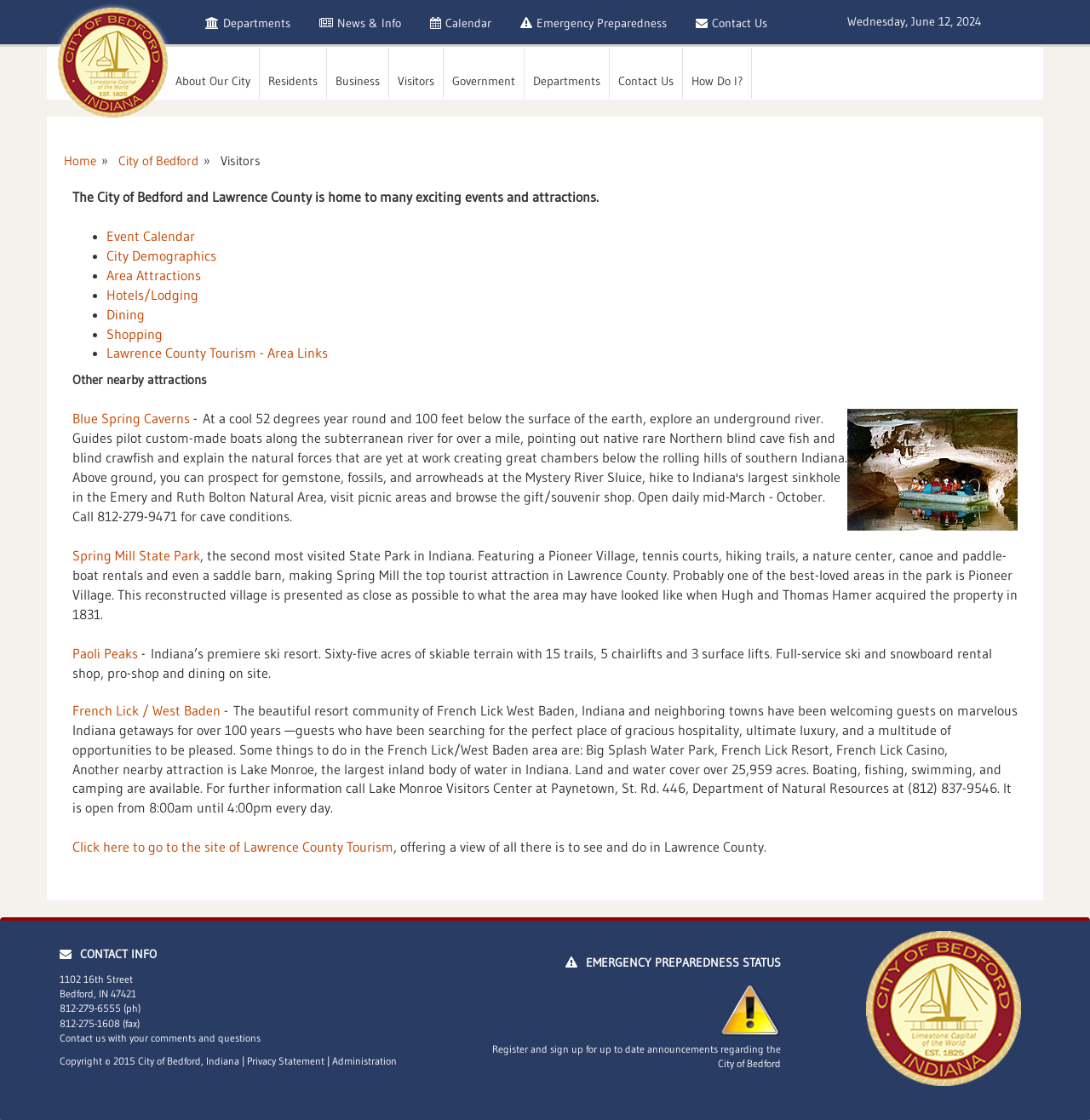Please find the top heading of the webpage and generate its text.

City of Bedford, Indiana